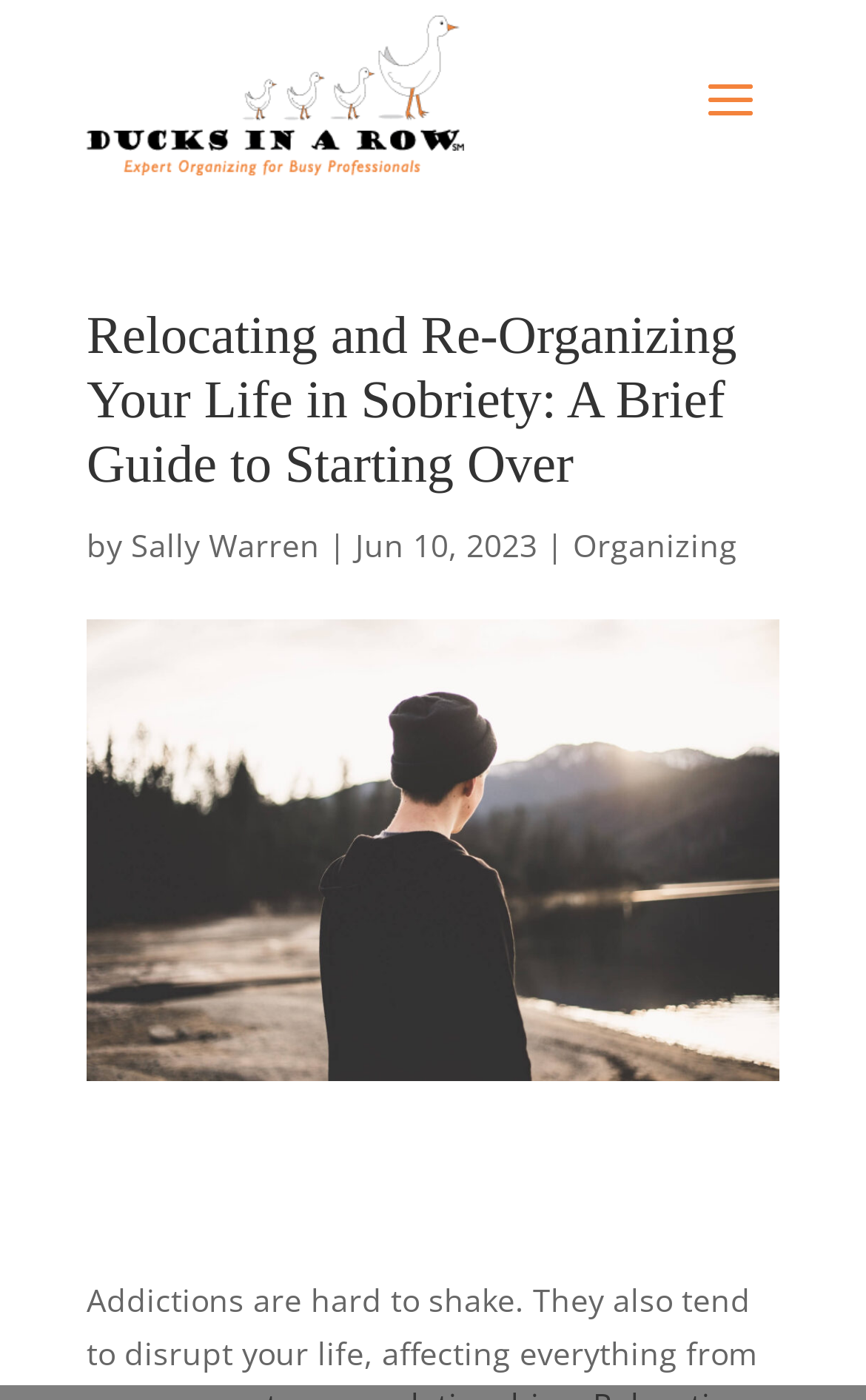Bounding box coordinates should be in the format (top-left x, top-left y, bottom-right x, bottom-right y) and all values should be floating point numbers between 0 and 1. Determine the bounding box coordinate for the UI element described as: Sally Warren

[0.151, 0.375, 0.369, 0.405]